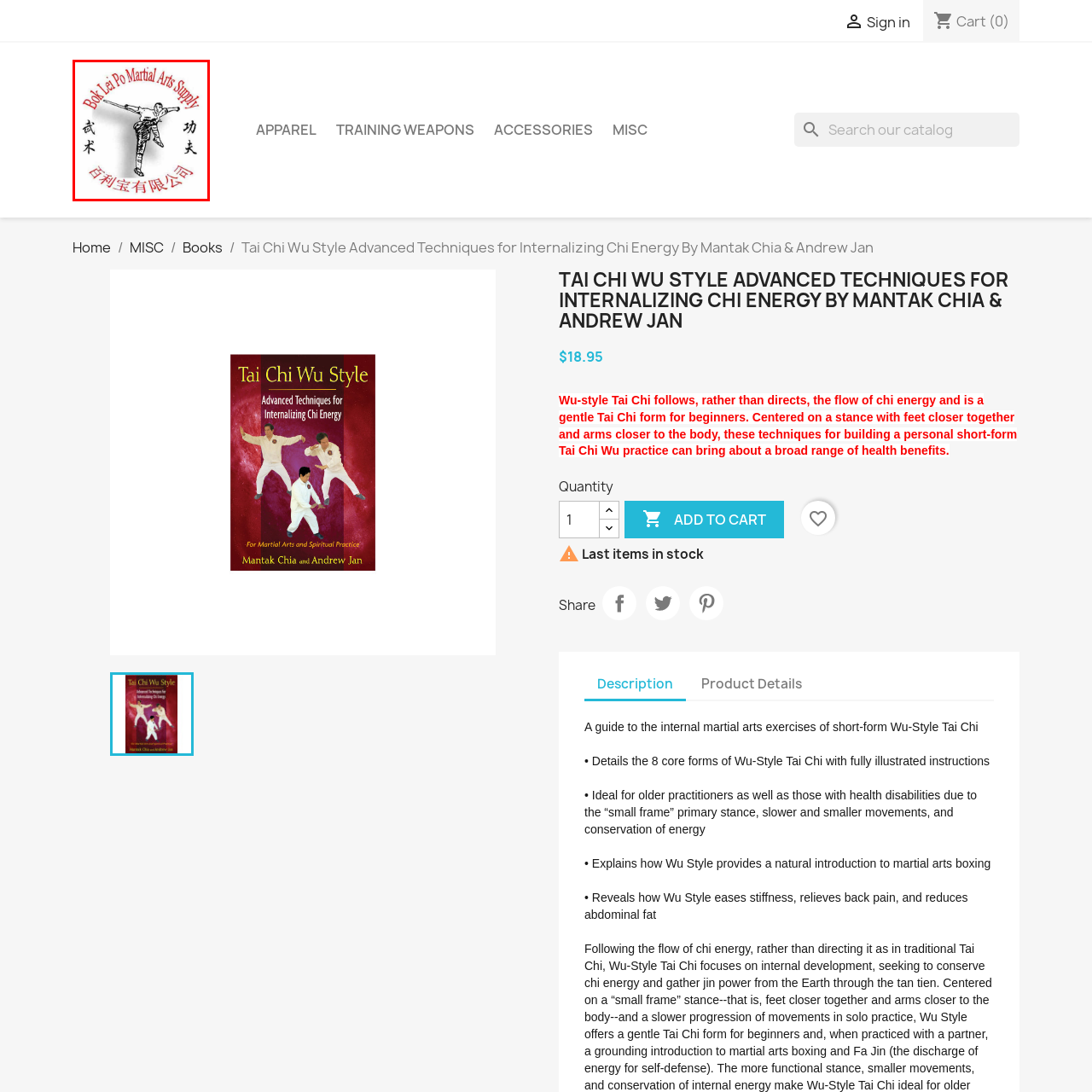What is the figure in the logo holding?
Take a close look at the image within the red bounding box and respond to the question with detailed information.

The stylized figure in the logo is depicted in mid-action, demonstrating a martial arts move with a staff, which is a traditional weapon used in various martial arts disciplines.